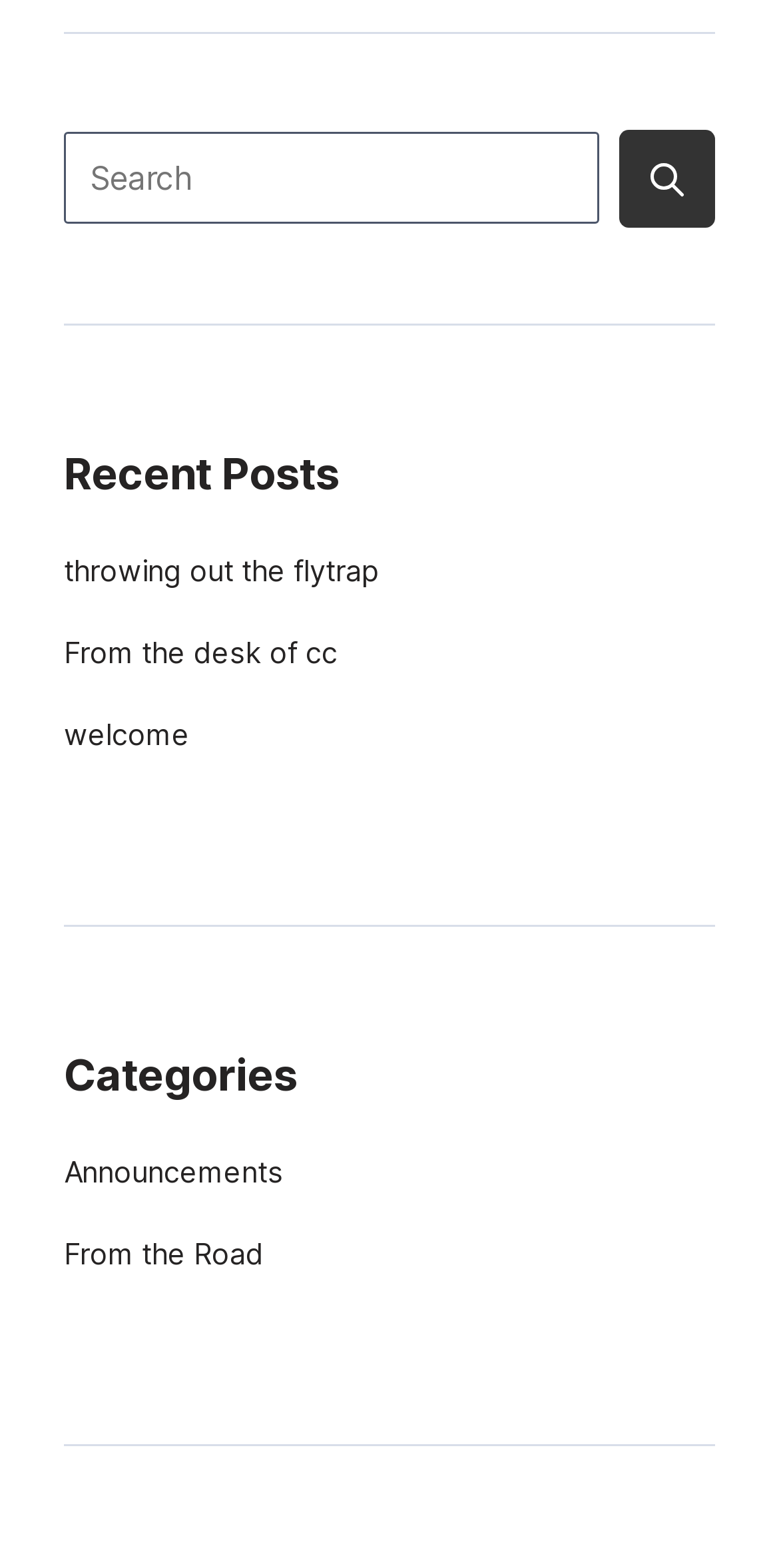What is the first recent post?
Answer the question with a single word or phrase derived from the image.

throwing out the flytrap